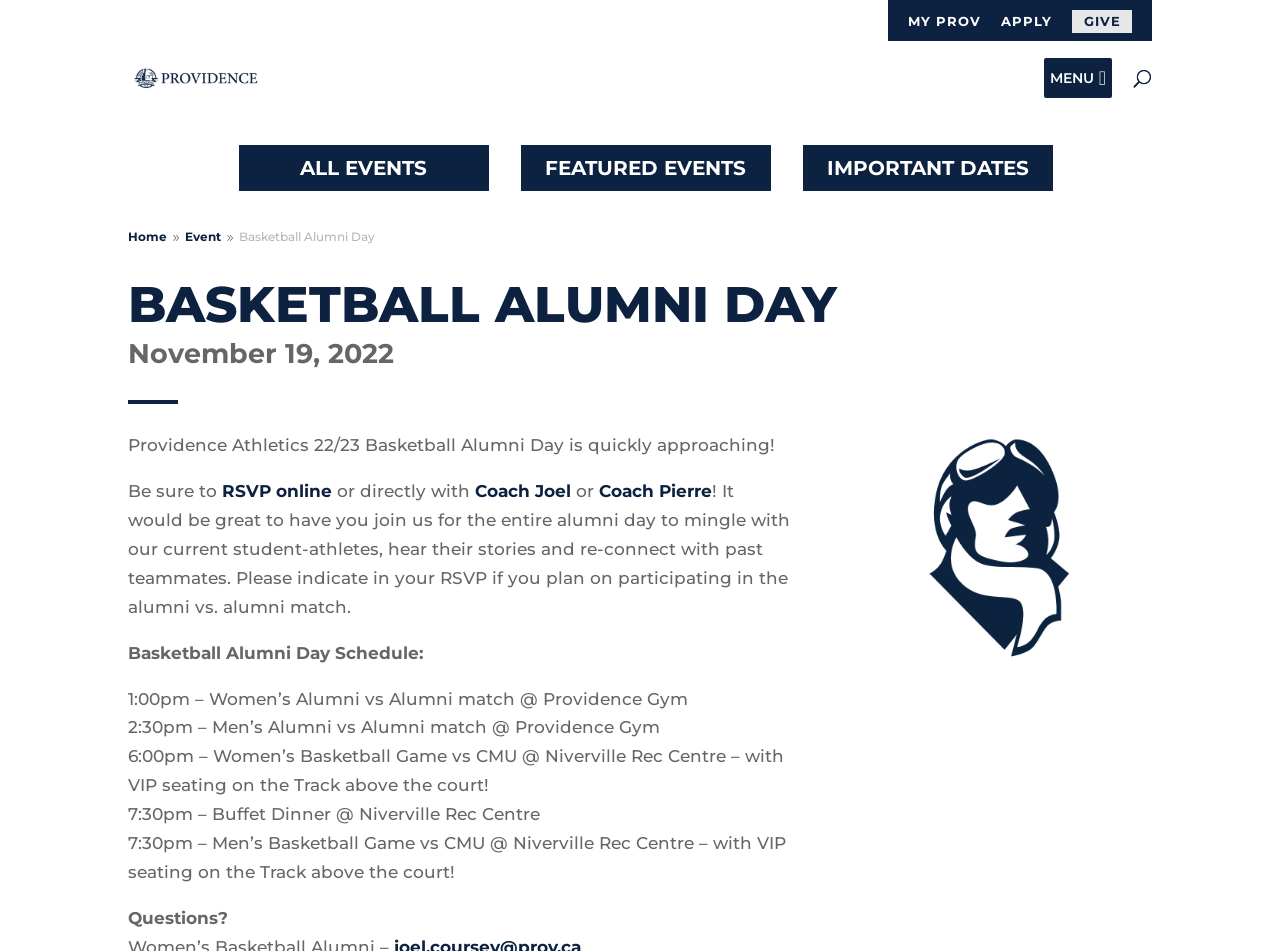Write a detailed summary of the webpage, including text, images, and layout.

The webpage is about Providence University College and Theological Seminary's Basketball Alumni Day event. At the top, there are several links, including "MY PROV", "APPLY", "GIVE", and the university's name, which is also accompanied by an image of the university's logo. A menu button is located on the top right corner.

Below the top navigation, there is a search bar that spans across the page. Underneath the search bar, there are three links: "ALL EVENTS", "FEATURED EVENTS", and "IMPORTANT DATES".

The main content of the page is divided into sections. The first section has a heading "BASKETBALL ALUMNI DAY" and displays the event's details, including the date "November 19, 2022". The event description is provided, which mentions that the event is quickly approaching and invites alumni to RSVP online or directly with Coach Joel or Coach Pierre.

Below the event description, there is a schedule for the Basketball Alumni Day, which includes several events, such as women's and men's alumni vs alumni matches, basketball games, and a buffet dinner. Each event is listed with its time and location.

On the right side of the page, there is an image that takes up about half of the page's height. At the bottom of the page, there is a question "Questions?".

There are a total of 7 links on the page, excluding the menu button. There are 2 images on the page, one of which is the university's logo.